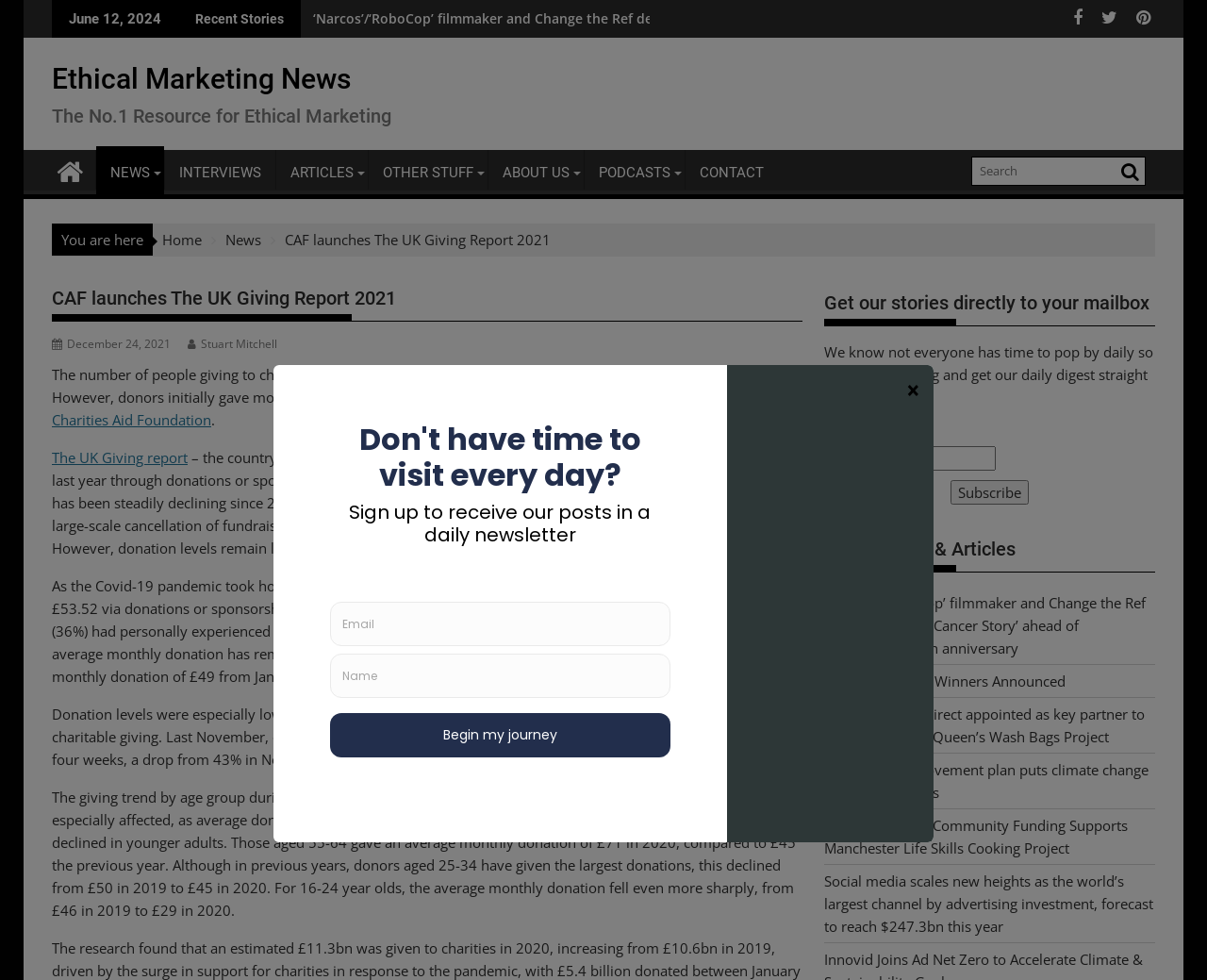Pinpoint the bounding box coordinates for the area that should be clicked to perform the following instruction: "Read the latest news".

[0.683, 0.605, 0.949, 0.67]